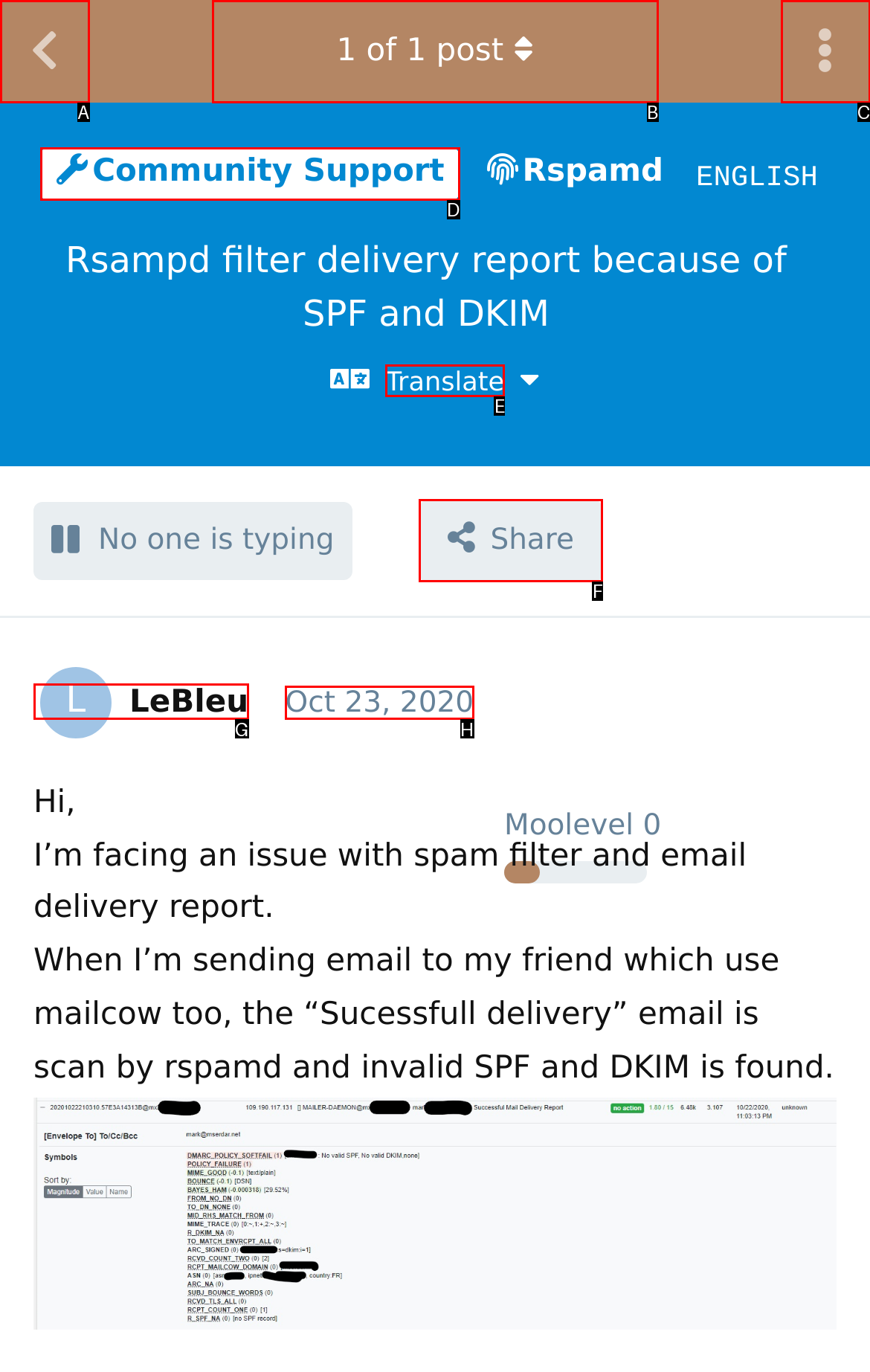Select the correct UI element to complete the task: Translate the page
Please provide the letter of the chosen option.

E